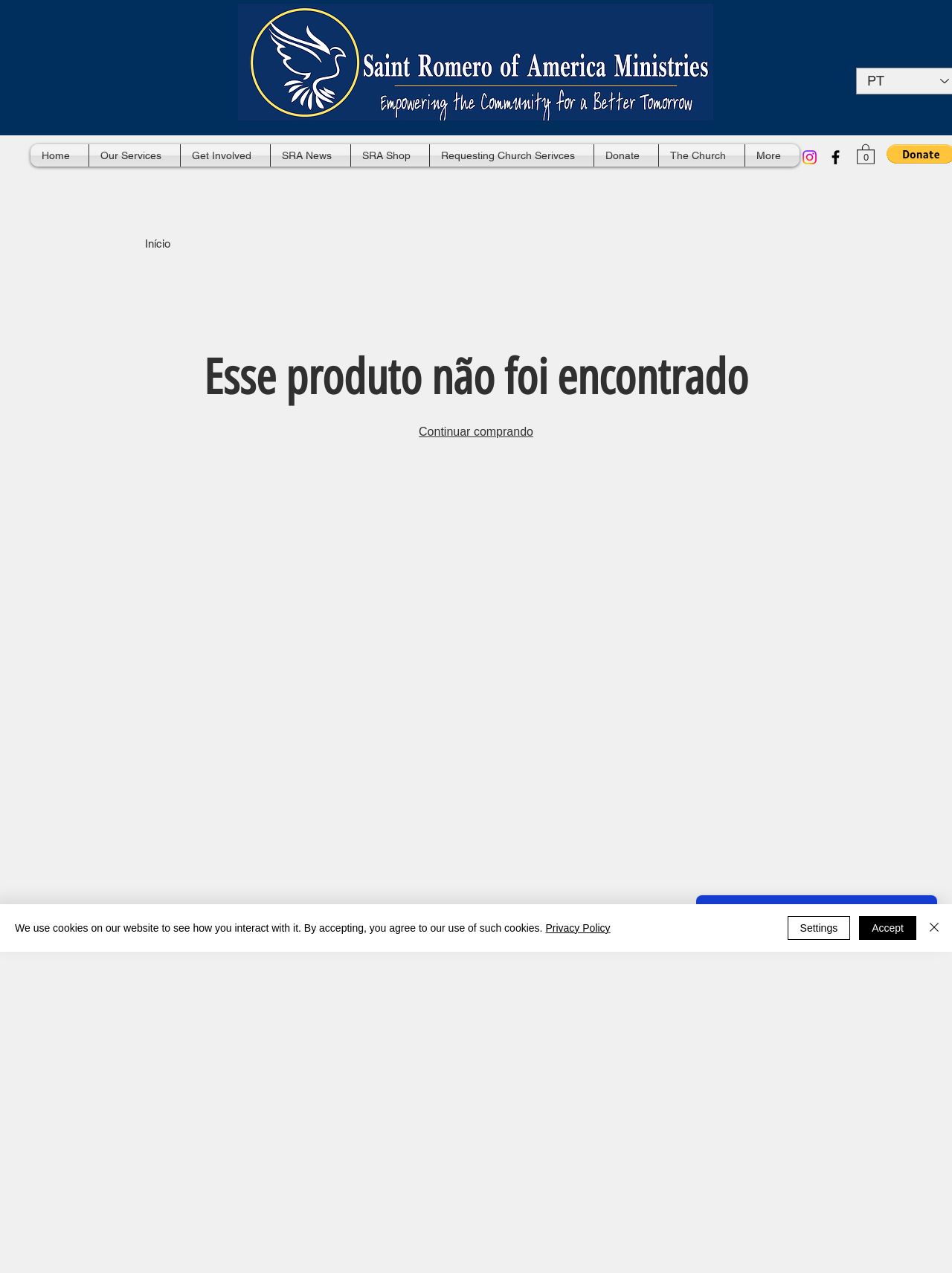Pinpoint the bounding box coordinates of the clickable element to carry out the following instruction: "Click the LOGO."

[0.25, 0.003, 0.749, 0.095]